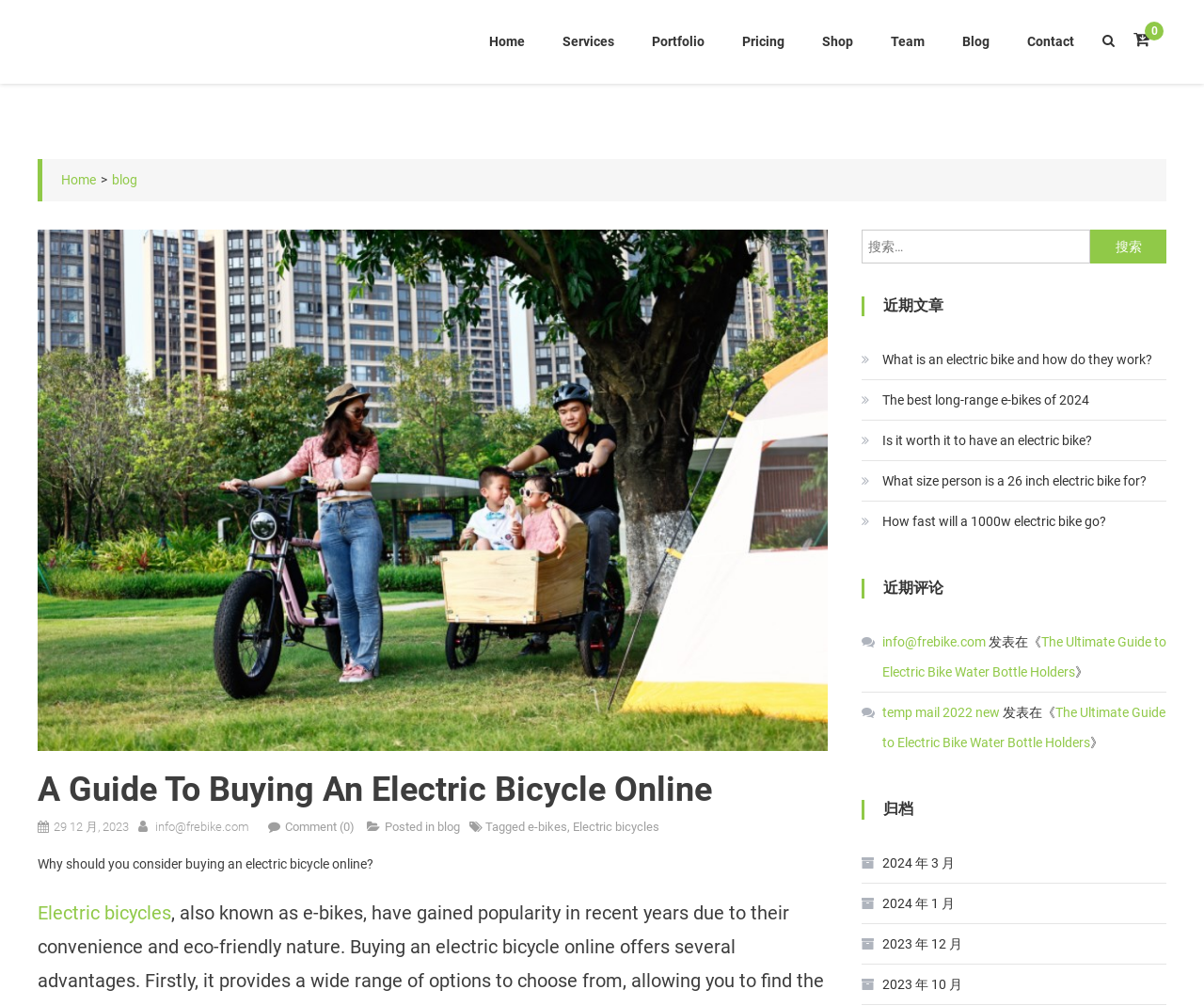Identify the coordinates of the bounding box for the element that must be clicked to accomplish the instruction: "View the '近期评论' section".

[0.716, 0.575, 0.969, 0.595]